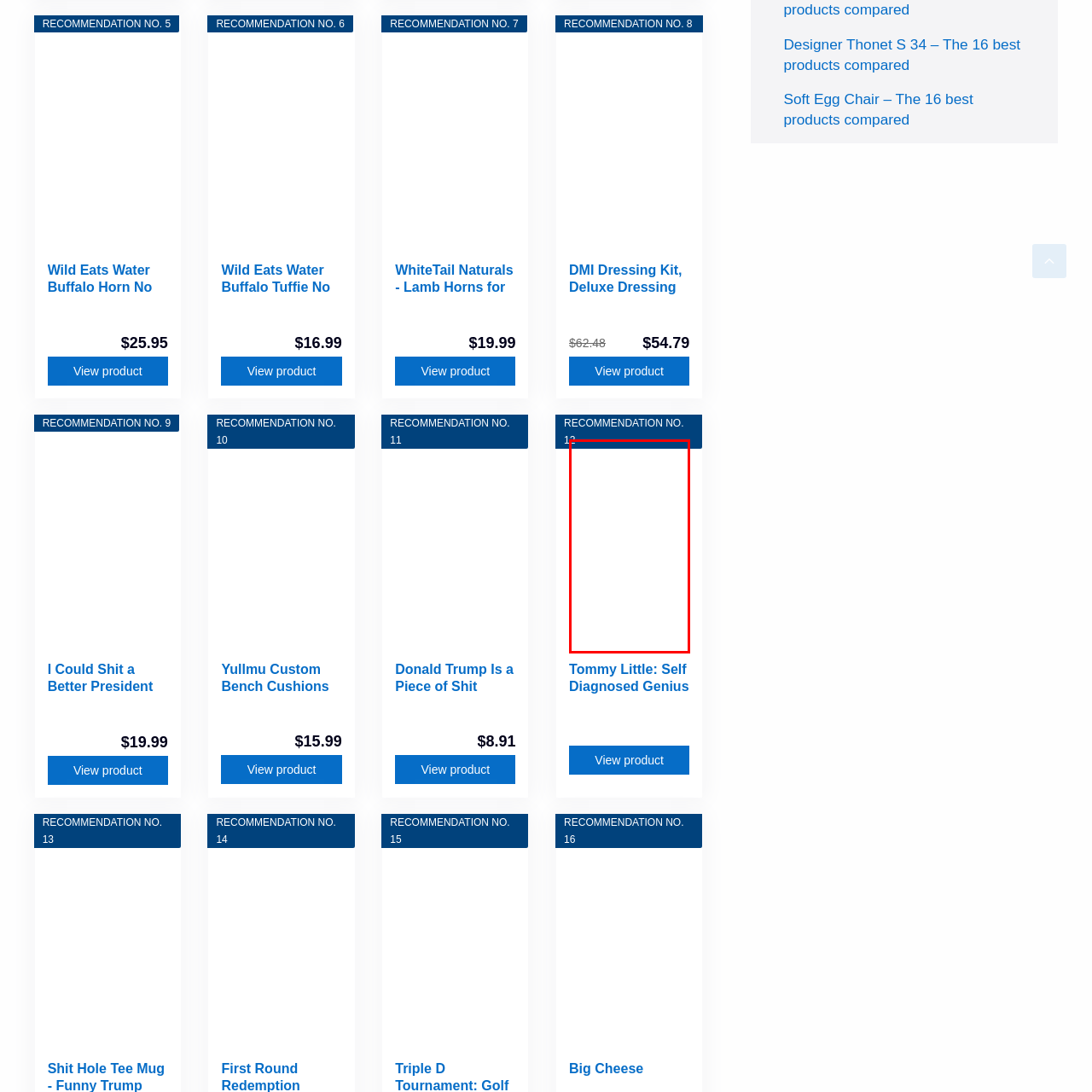Look closely at the part of the image inside the red bounding box, then respond in a word or phrase: How much does the DMI Dressing Kit cost?

$62.48